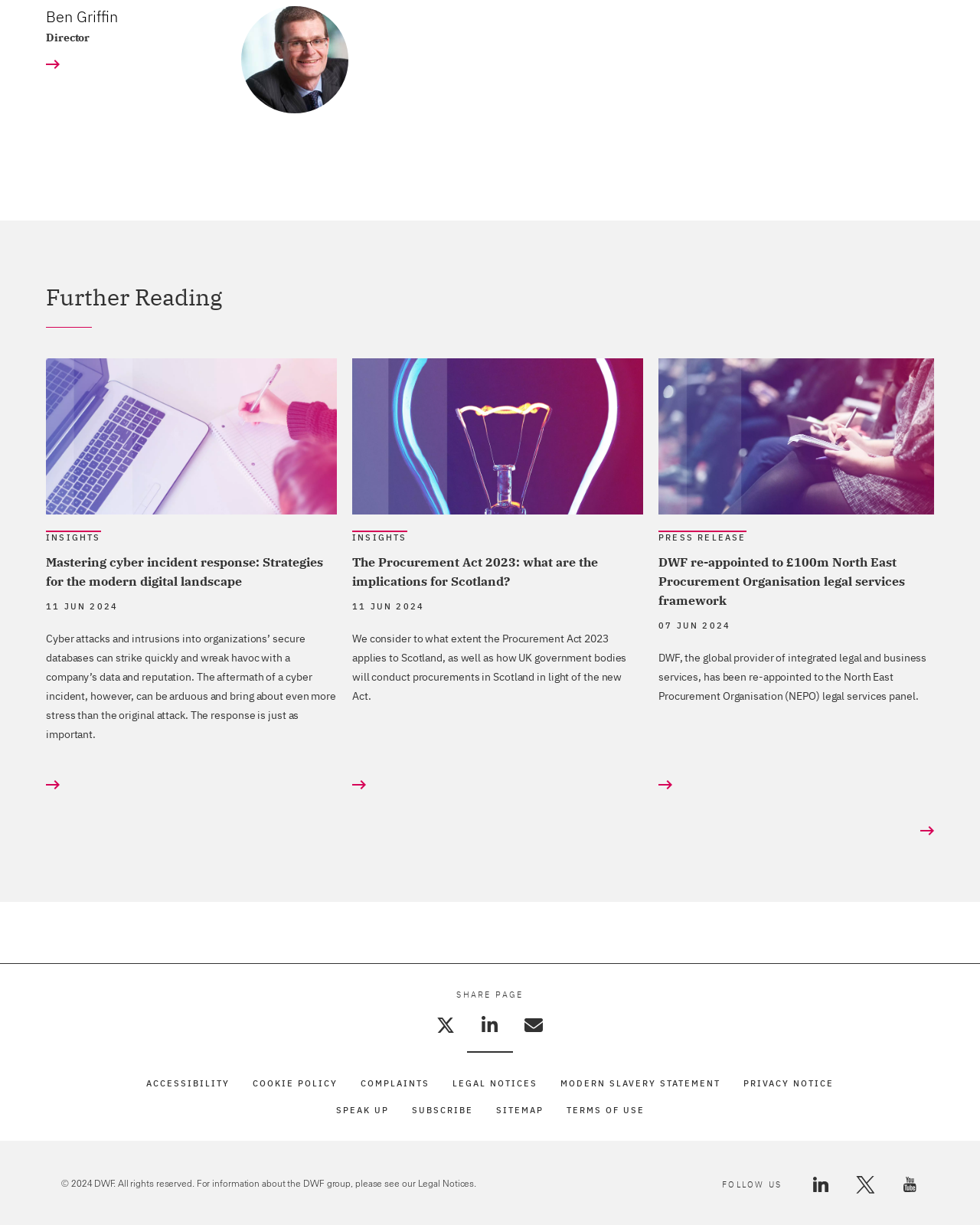Extract the bounding box coordinates of the UI element described: "Privacy Notice". Provide the coordinates in the format [left, top, right, bottom] with values ranging from 0 to 1.

[0.759, 0.88, 0.851, 0.889]